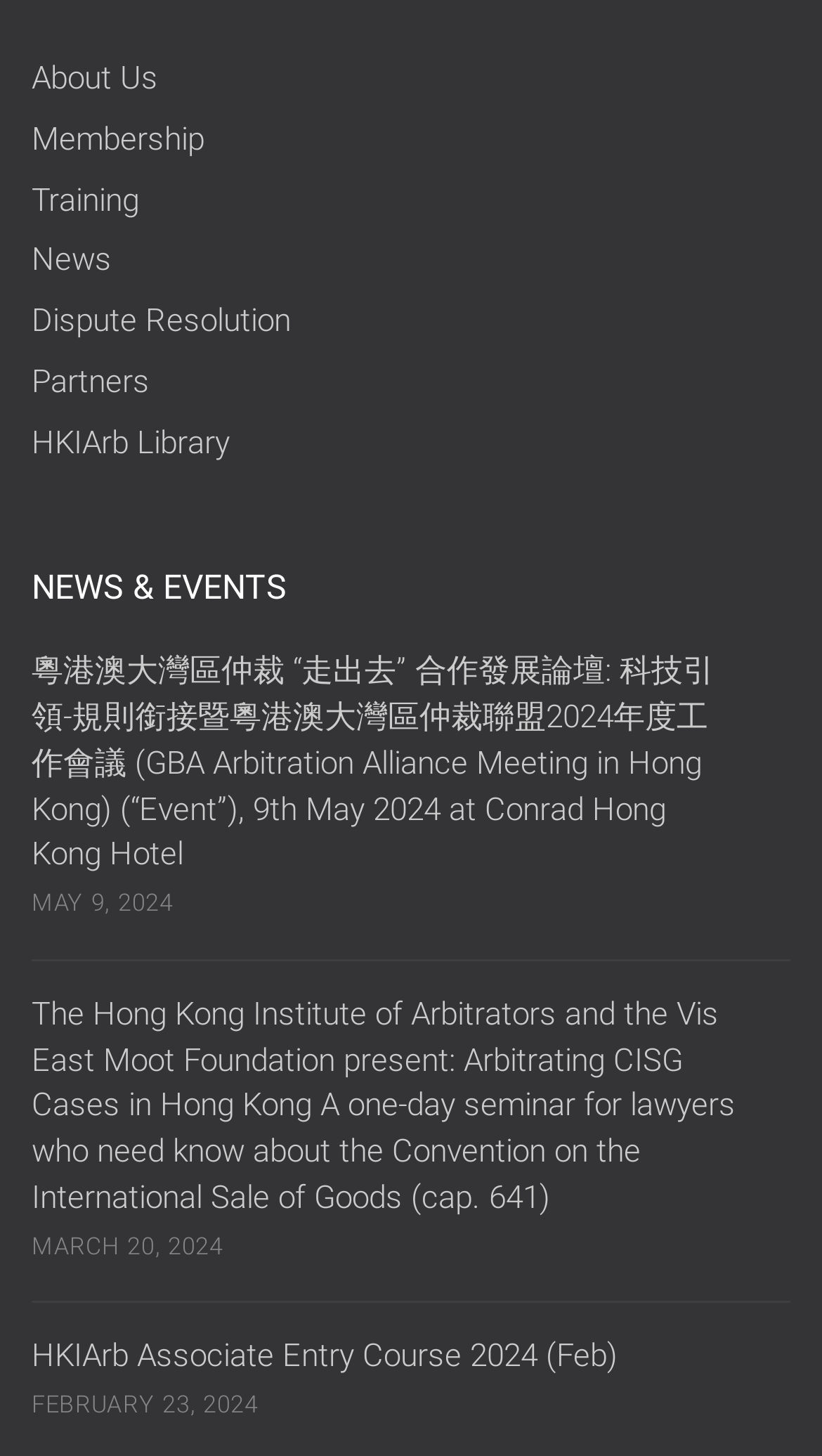Find the bounding box coordinates of the clickable element required to execute the following instruction: "Go to Wix Facebook page". Provide the coordinates as four float numbers between 0 and 1, i.e., [left, top, right, bottom].

None